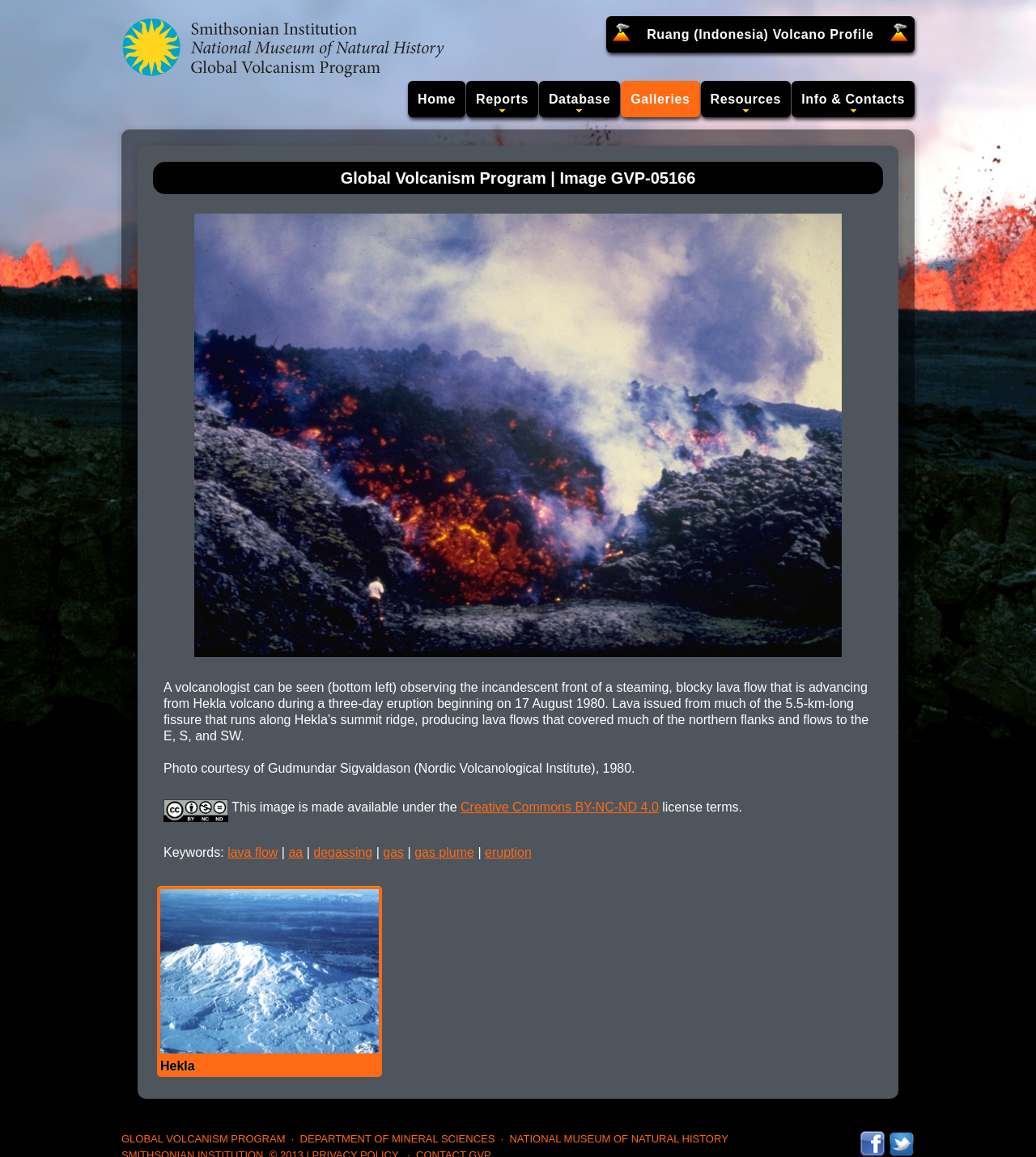Explain in detail what you observe on this webpage.

This webpage is about the Global Volcanism Program (GVP) and features an image of a volcano. At the top left corner, there is a logo link to the homepage, accompanied by a small image. To the right of the logo, there are several links, including "Ruang (Indonesia) Volcano Profile", "Home", "Reports", "Database", "Galleries", "Resources", and "Info & Contacts". 

Below these links, there is a heading that reads "Global Volcanism Program | Image GVP-05166". Underneath the heading, there is a large image that takes up most of the page, showing a volcanologist observing a lava flow from Hekla volcano during an eruption in 1980. The image is accompanied by a description and a Creative Commons icon, indicating that the image is licensed under Creative Commons BY-NC-ND 4.0.

To the left of the image, there are several keywords related to the image, including "lava flow", "aa", "degassing", "gas", "gas plume", and "eruption". Below the keywords, there is a link to "Hekla", which is accompanied by a small image.

At the bottom of the page, there are several social media links, including Facebook and Twitter icons, as well as links to the Global Volcanism Program, the Department of Mineral Sciences, and the National Museum of Natural History.